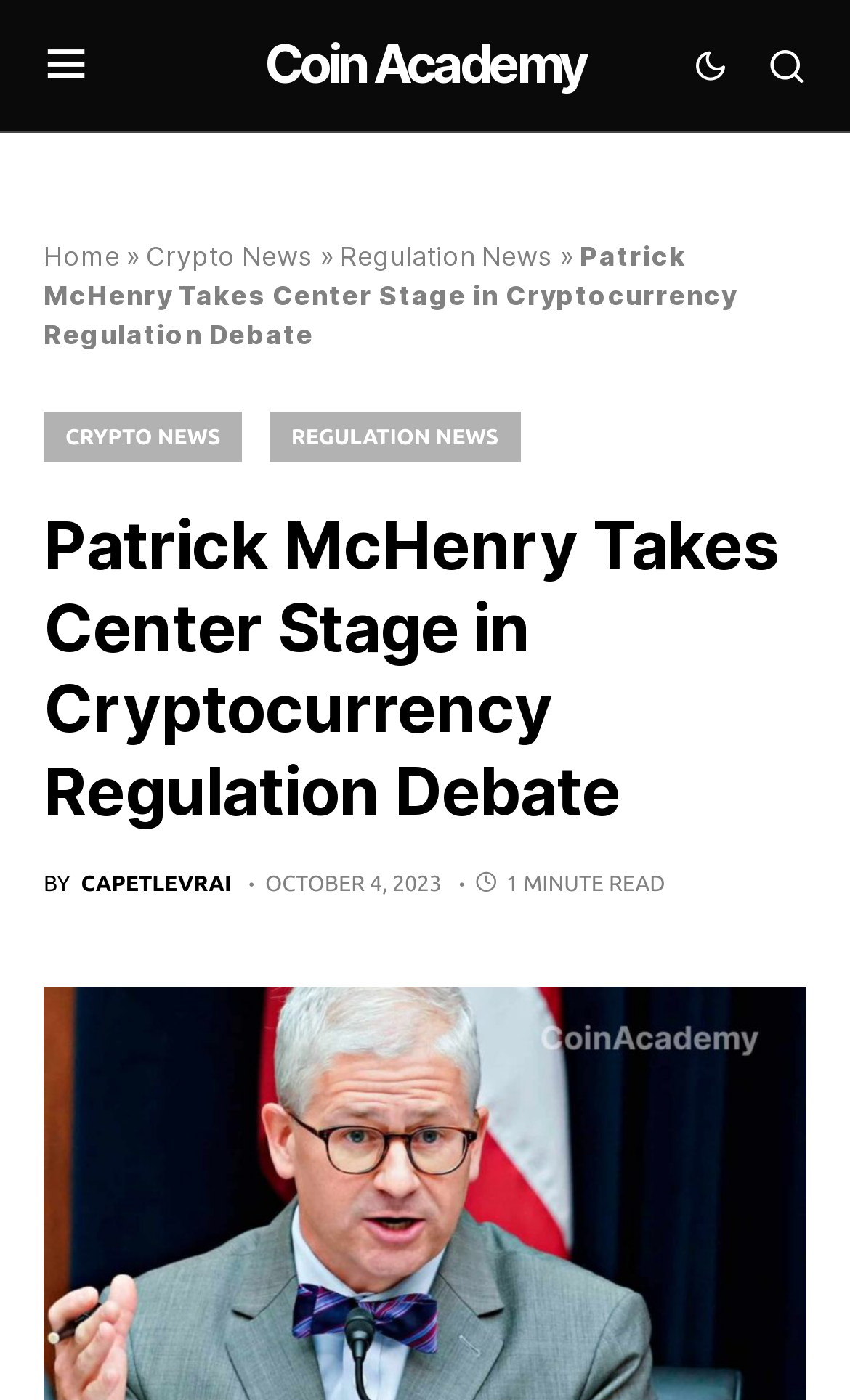Using the webpage screenshot, locate the HTML element that fits the following description and provide its bounding box: "Regulation News".

[0.4, 0.171, 0.651, 0.195]